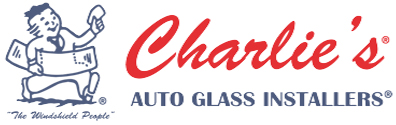What is the installer holding?
Carefully analyze the image and provide a thorough answer to the question.

The cartoon figure of the cheerful installer is depicted holding blueprints or glass, which symbolizes the company's service in auto glass installation and reinforces their specialization in windshield repair and replacement.